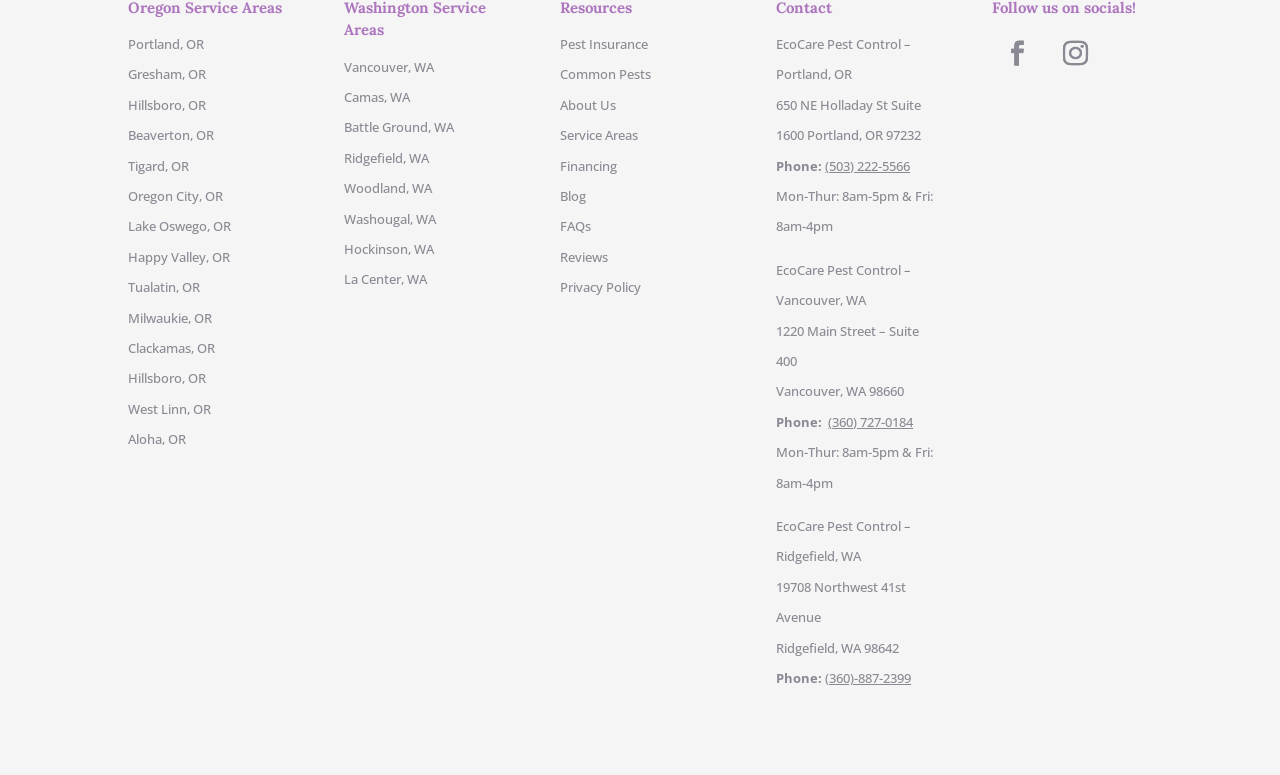Identify the bounding box coordinates for the region to click in order to carry out this instruction: "Check the Facebook page". Provide the coordinates using four float numbers between 0 and 1, formatted as [left, top, right, bottom].

[0.775, 0.038, 0.814, 0.102]